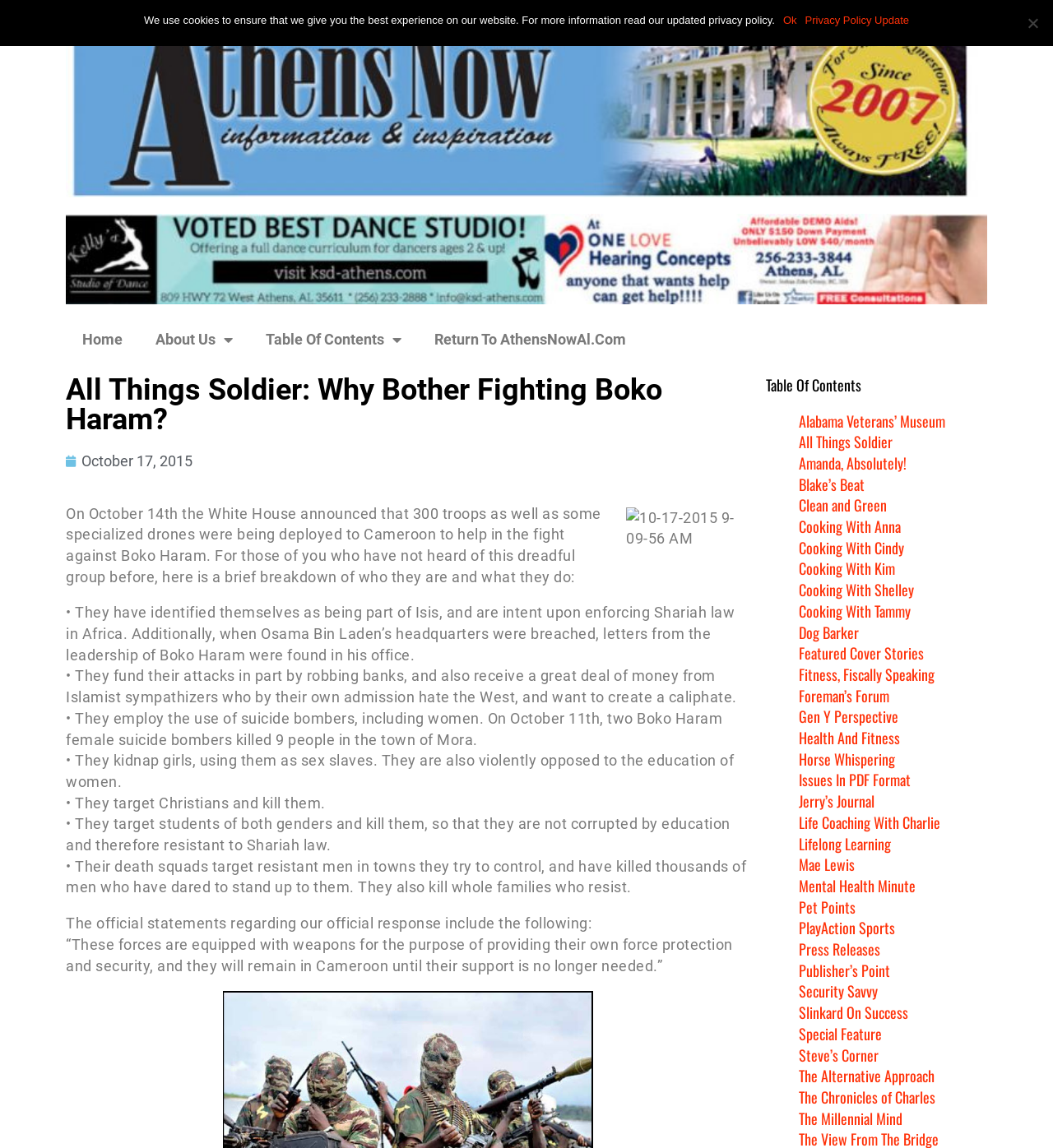Determine the bounding box coordinates of the UI element that matches the following description: "引用網址". The coordinates should be four float numbers between 0 and 1 in the format [left, top, right, bottom].

None